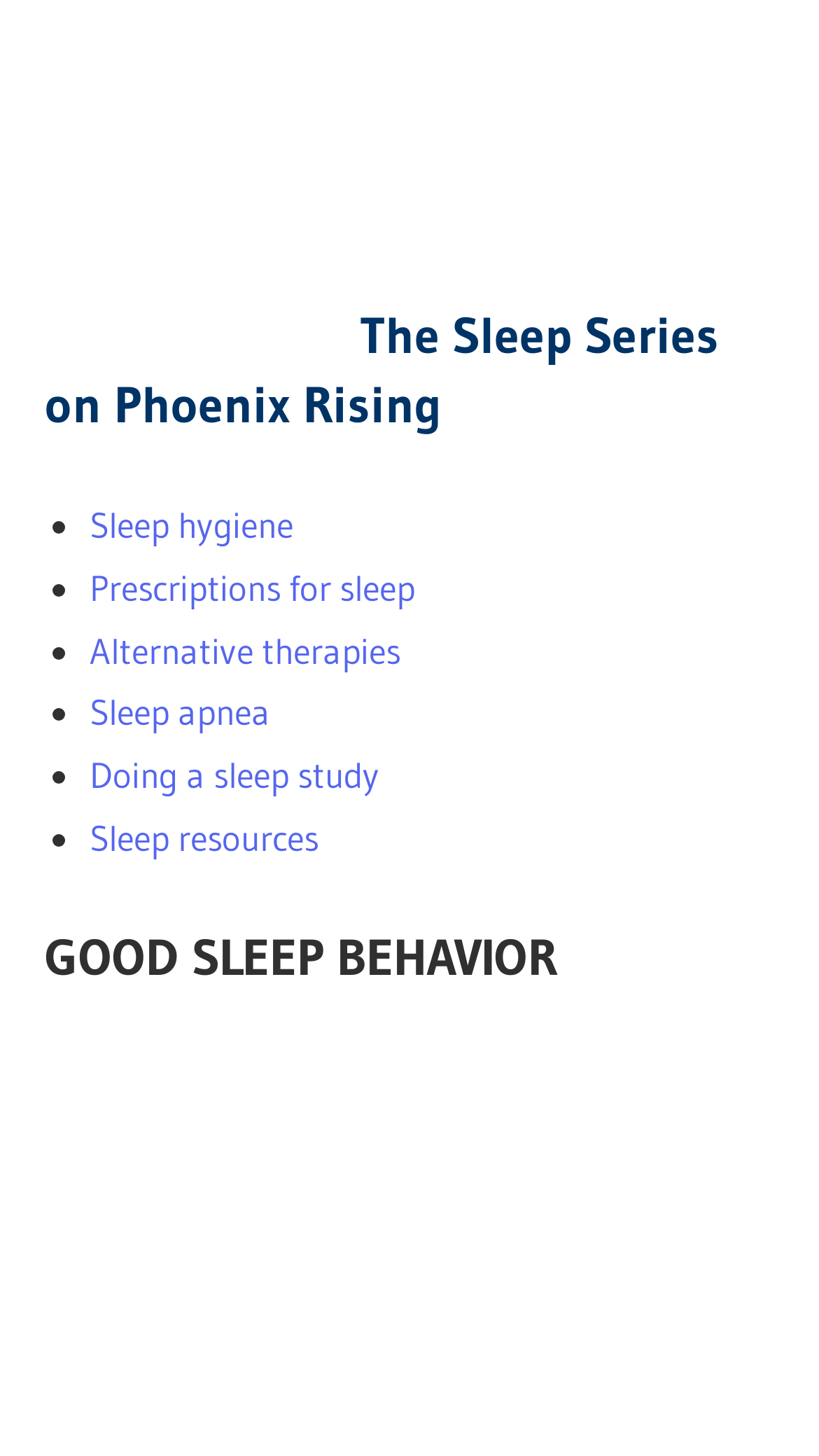Respond with a single word or phrase to the following question: What is the first sleep-related topic listed?

Sleep hygiene